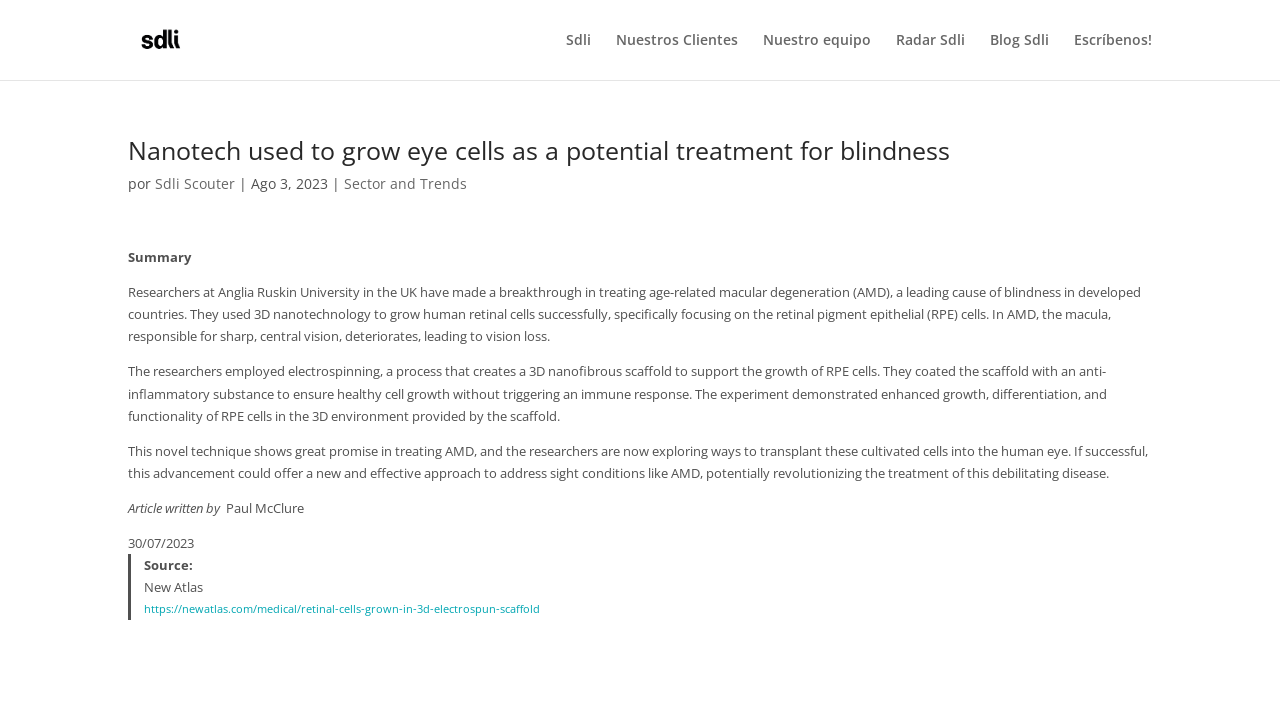Determine the main heading text of the webpage.

Nanotech used to grow eye cells as a potential treatment for blindness